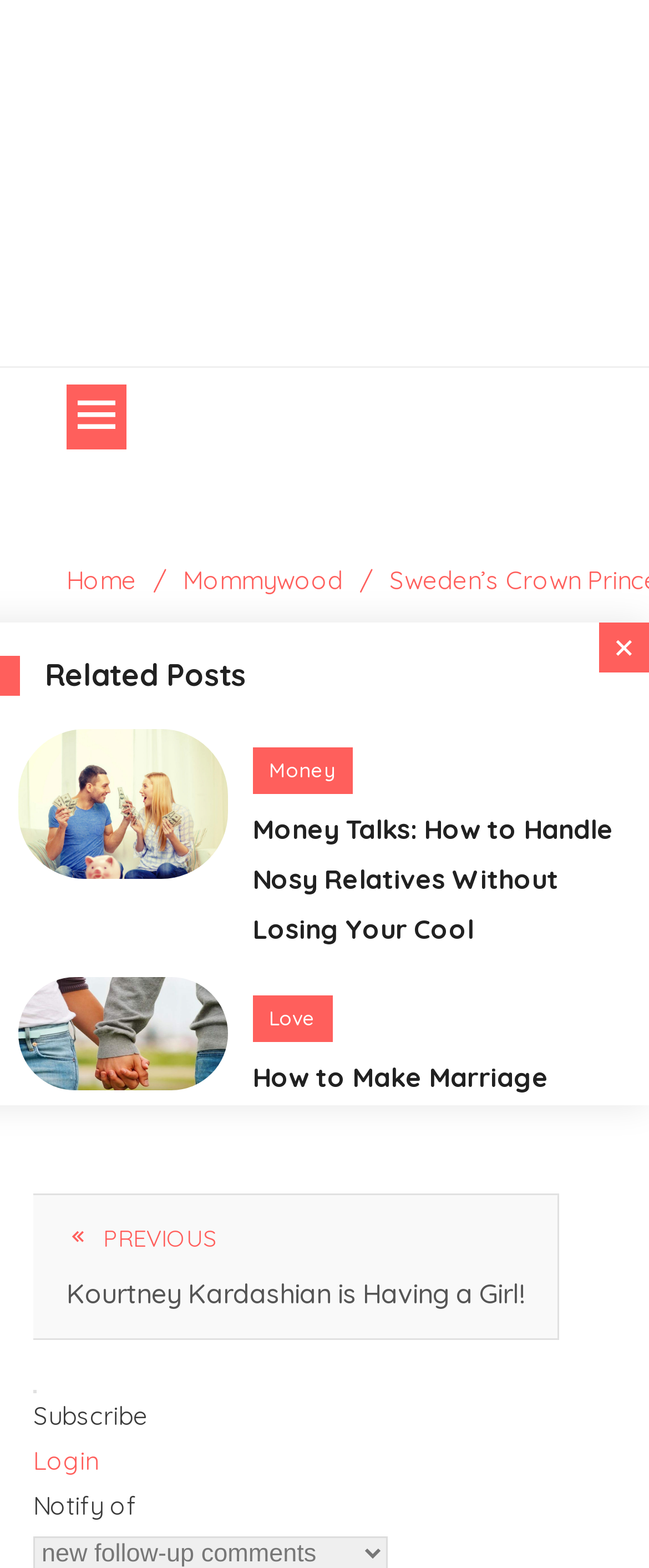Pinpoint the bounding box coordinates of the element you need to click to execute the following instruction: "Learn about GTA 5". The bounding box should be represented by four float numbers between 0 and 1, in the format [left, top, right, bottom].

None